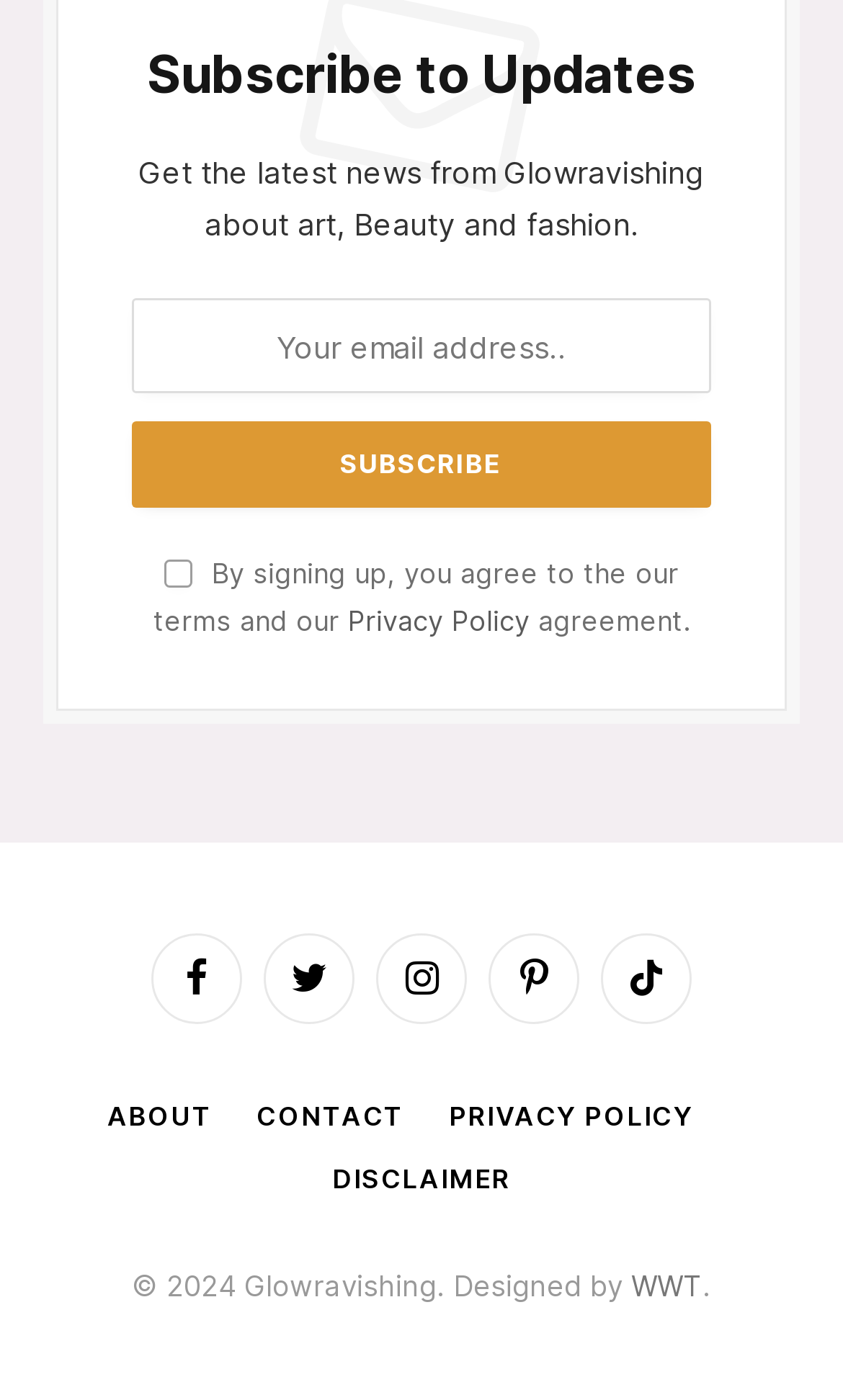Respond to the question below with a single word or phrase:
What is the purpose of the textbox?

Enter email address